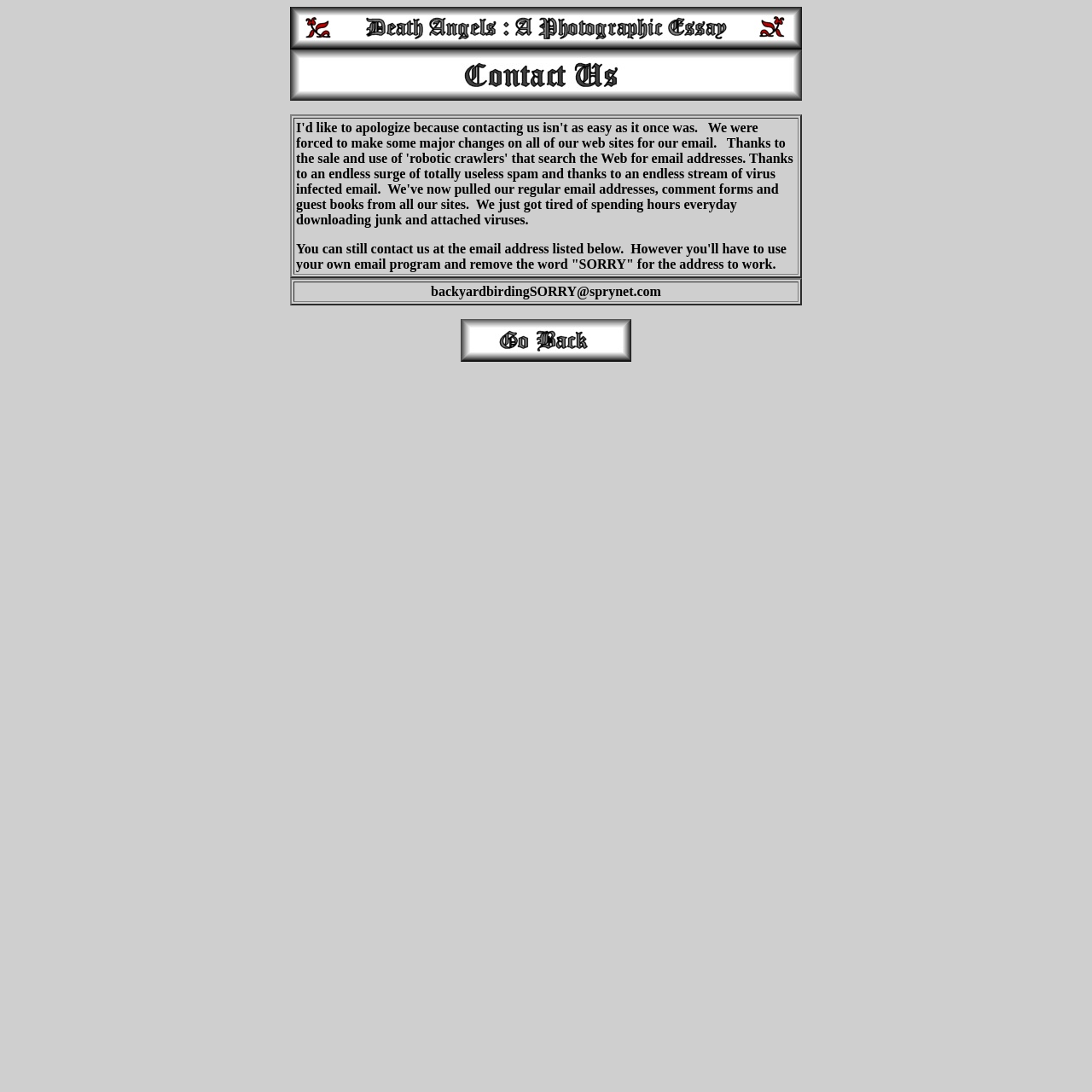What is the function of the 'goback.jpg' image?
Look at the image and respond with a single word or a short phrase.

Back button